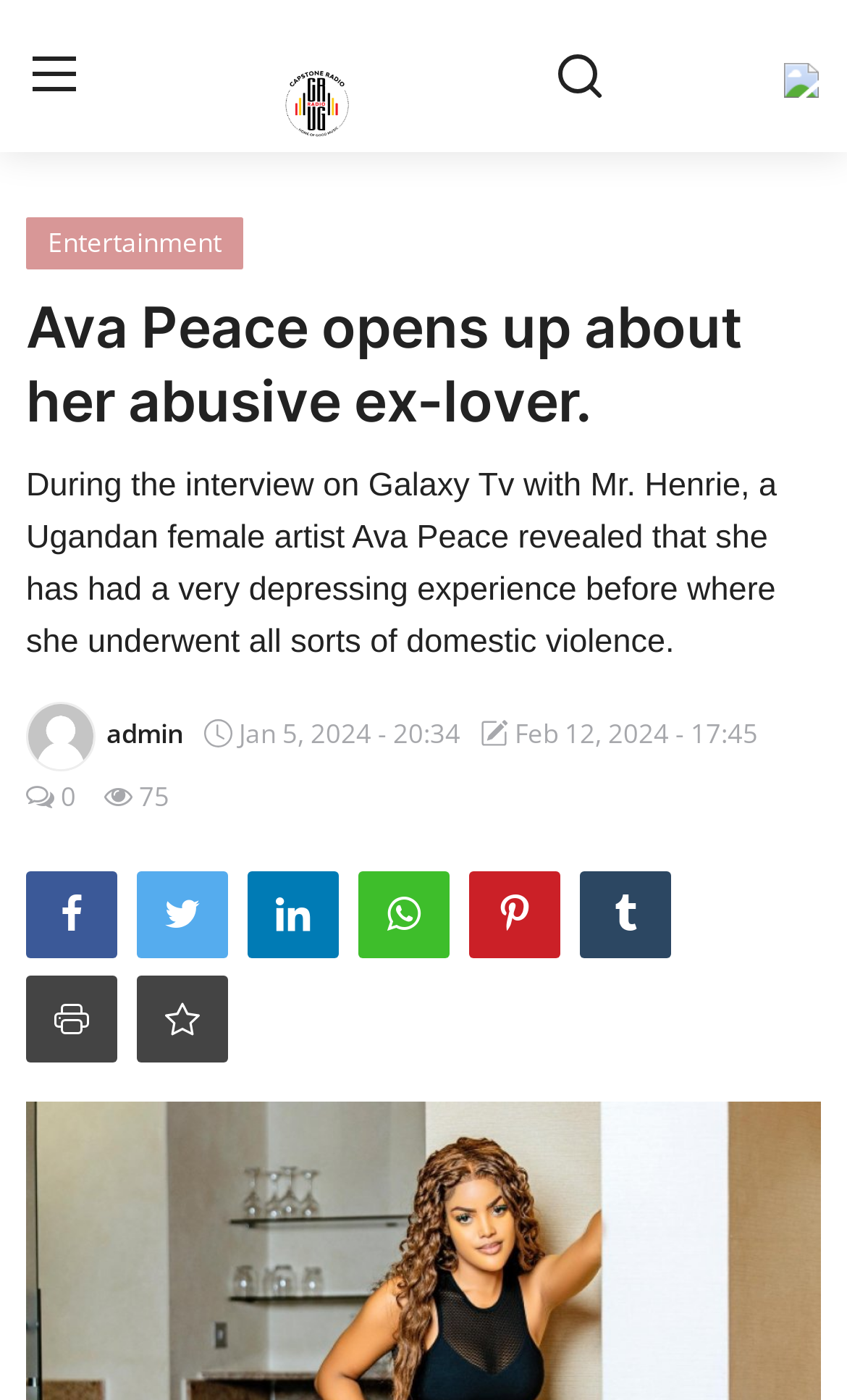Please provide the bounding box coordinates for the element that needs to be clicked to perform the following instruction: "Toggle dark mode". The coordinates should be given as four float numbers between 0 and 1, i.e., [left, top, right, bottom].

[0.038, 0.514, 0.142, 0.577]